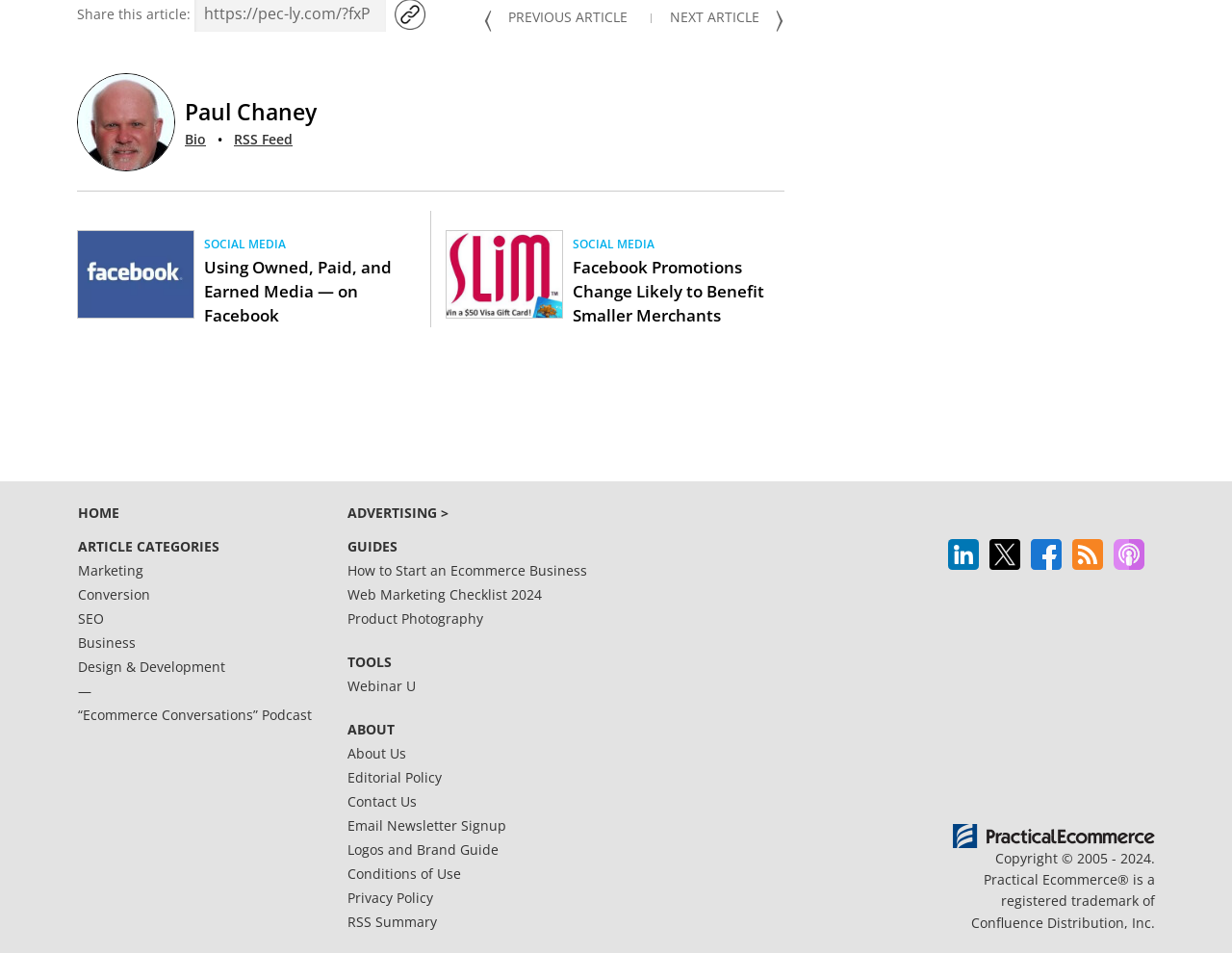Please find the bounding box for the following UI element description. Provide the coordinates in (top-left x, top-left y, bottom-right x, bottom-right y) format, with values between 0 and 1: “Ecommerce Conversations” Podcast

[0.062, 0.737, 0.253, 0.763]